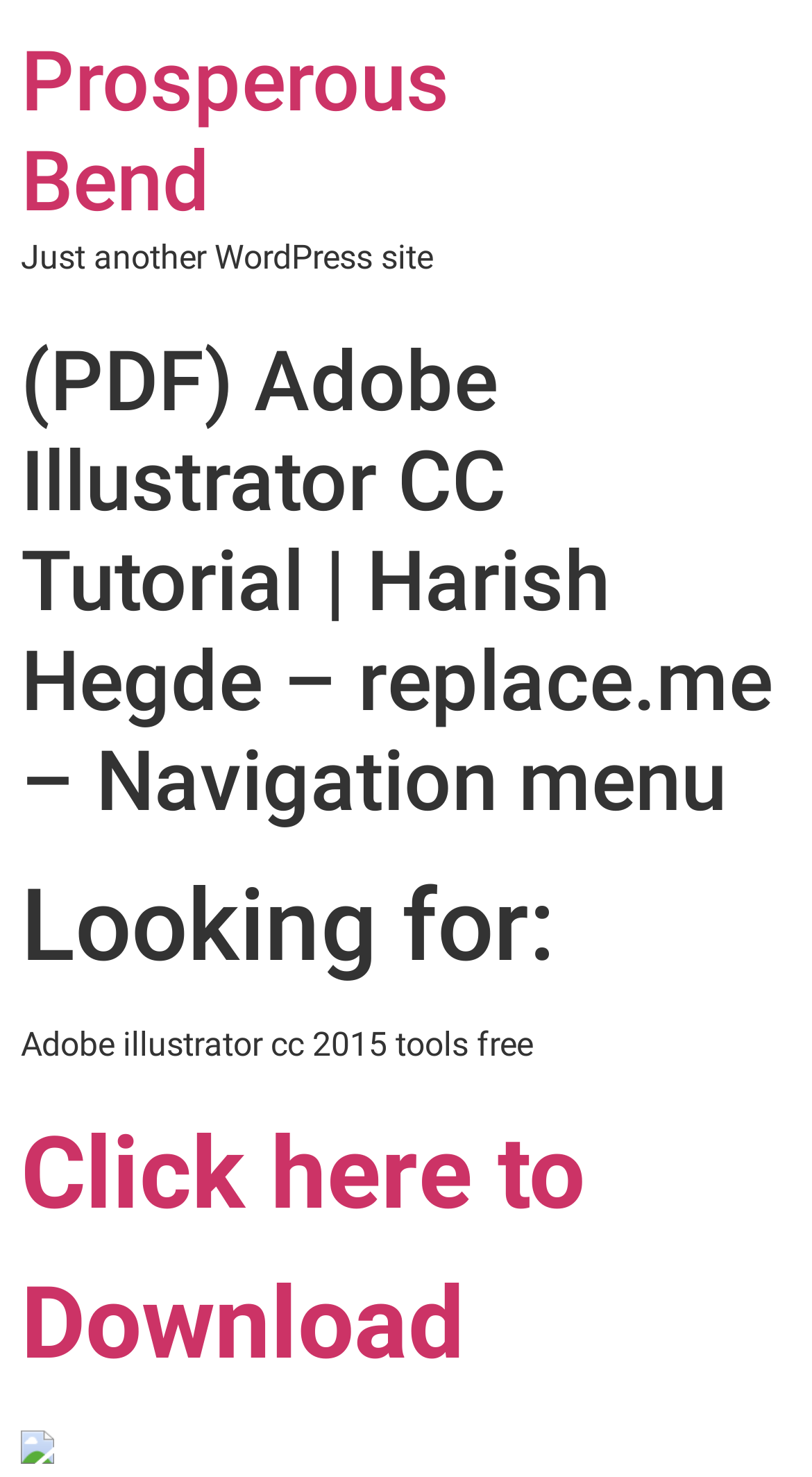Please determine the bounding box of the UI element that matches this description: Prosperous Bend. The coordinates should be given as (top-left x, top-left y, bottom-right x, bottom-right y), with all values between 0 and 1.

[0.026, 0.023, 0.554, 0.156]